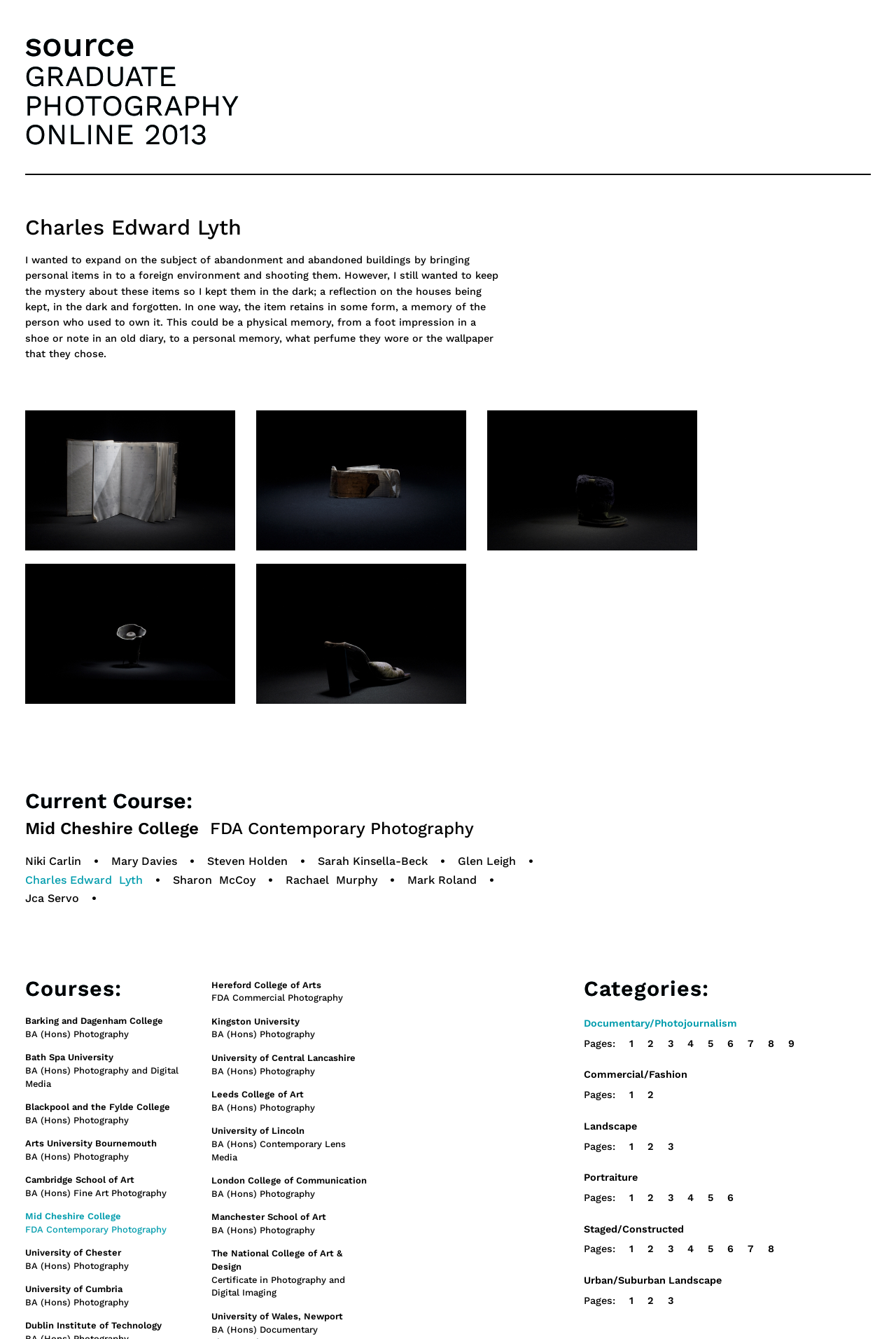Please find the bounding box coordinates of the element that needs to be clicked to perform the following instruction: "View Documentary/Photojournalism category". The bounding box coordinates should be four float numbers between 0 and 1, represented as [left, top, right, bottom].

[0.652, 0.76, 0.823, 0.768]